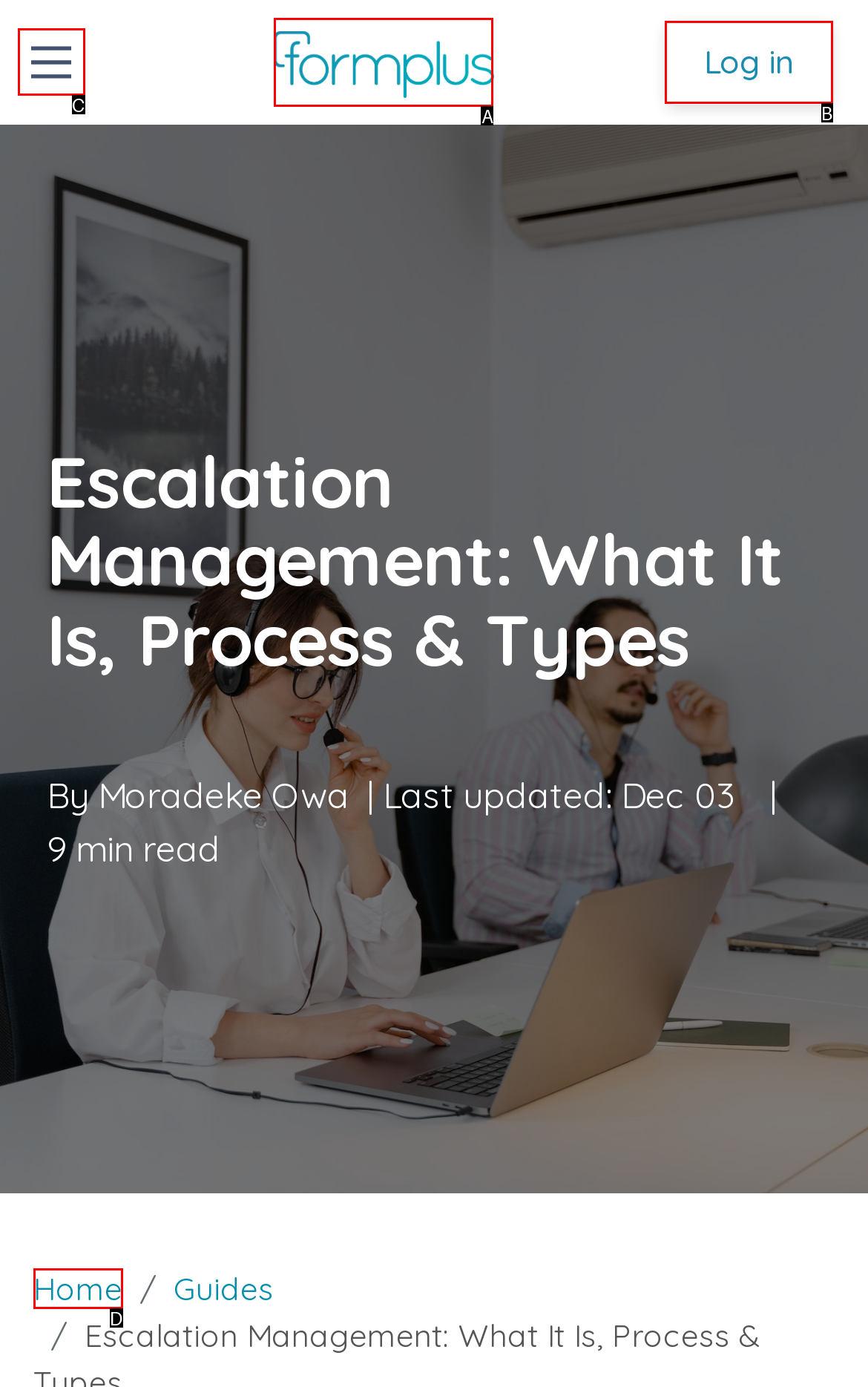Look at the description: parent_node: Log in aria-label="Toggle navigation"
Determine the letter of the matching UI element from the given choices.

C